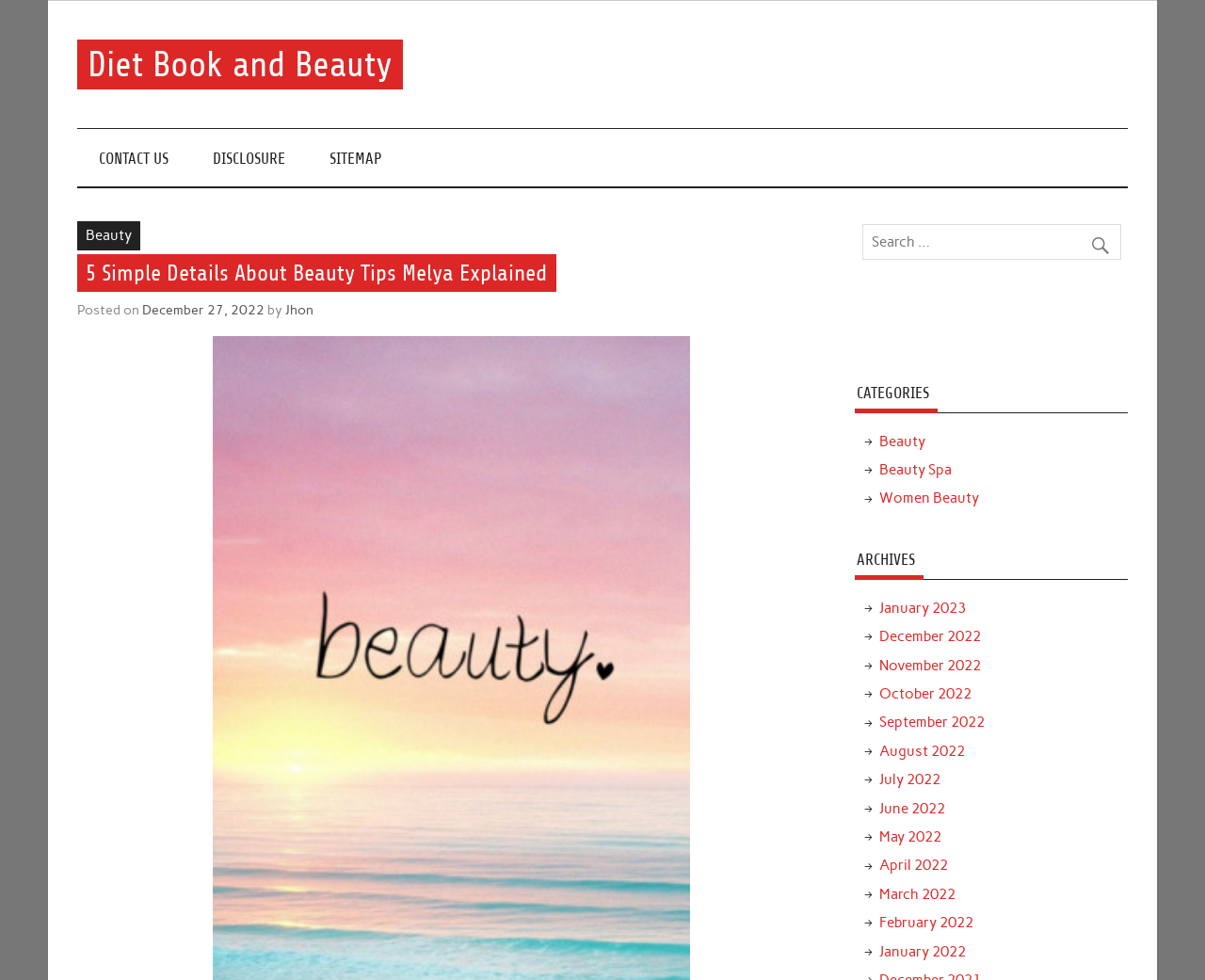Who is the author of the latest article?
Look at the screenshot and respond with a single word or phrase.

Jhon